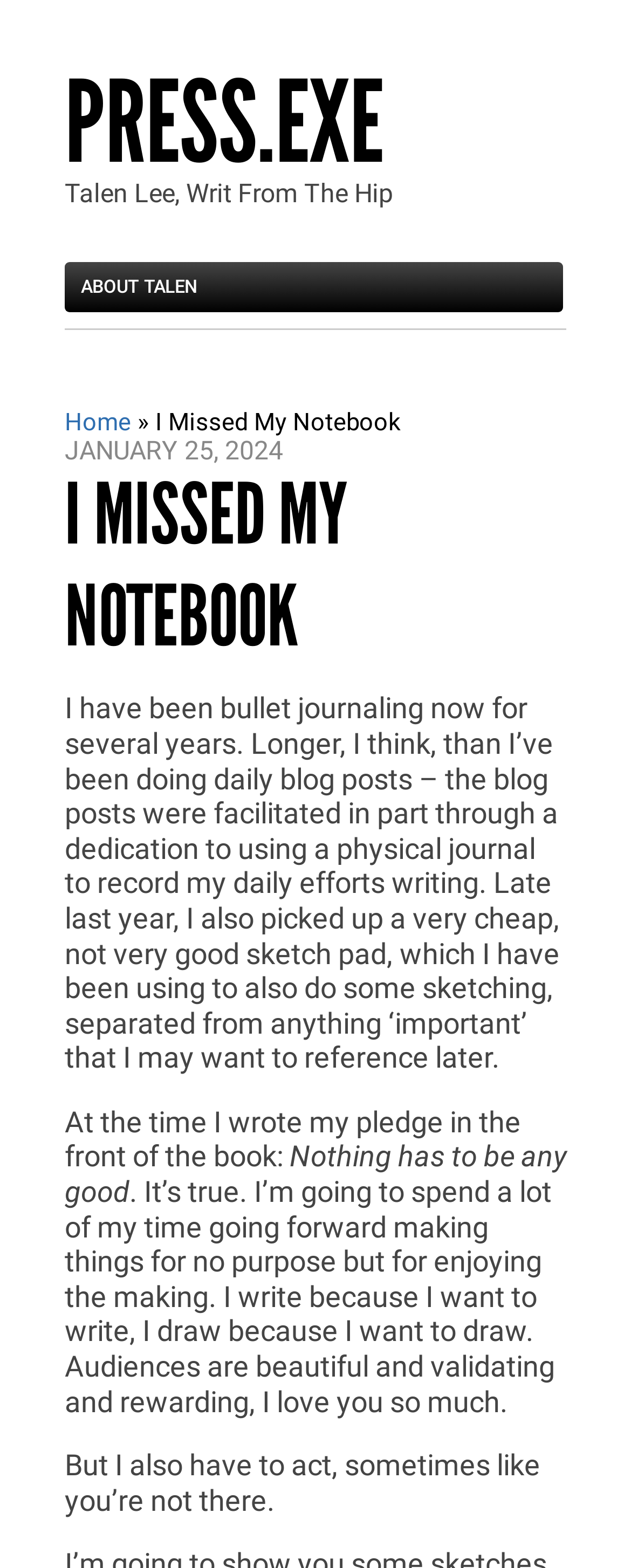Generate a thorough explanation of the webpage's elements.

The webpage appears to be a personal blog post titled "I Missed My Notebook" by Talen Lee. At the top left of the page, there is a link to the website "PRESS.EXE" and a static text "Talen Lee, Writ From The Hip". Below this, there is a link to "ABOUT TALEN" and a link to "Home" with a right-facing arrow symbol.

The main content of the page is a blog post, which starts with a header section that includes the date "JANUARY 25, 2024" and the title "I MISSED MY NOTEBOOK". The blog post itself is a personal reflection on the author's experience with bullet journaling and writing. The text is divided into several paragraphs, with the first paragraph discussing the author's history with bullet journaling and writing.

Below this, there are several more paragraphs of text, including a quote from the author's journal and a reflection on the importance of creating for personal enjoyment rather than for an audience. The text is arranged in a single column, with no images or other multimedia elements visible on the page.

At the very bottom of the page, there is a final sentence of text that appears to be a conclusion or a thought from the author. Overall, the page has a simple and clean layout, with a focus on the written content.